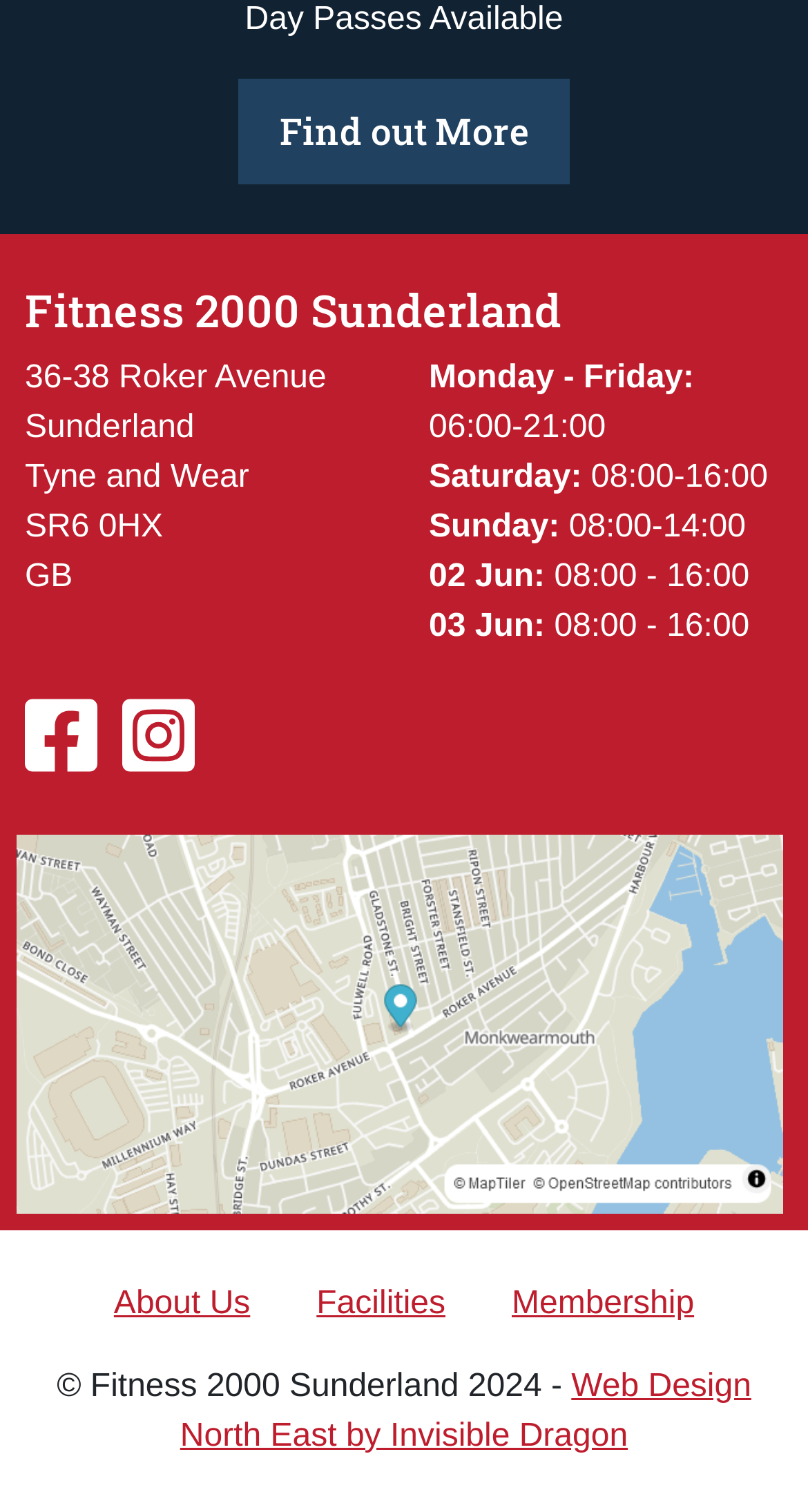Provide a one-word or short-phrase response to the question:
What social media platforms can I follow the fitness center on?

Facebook and Instagram